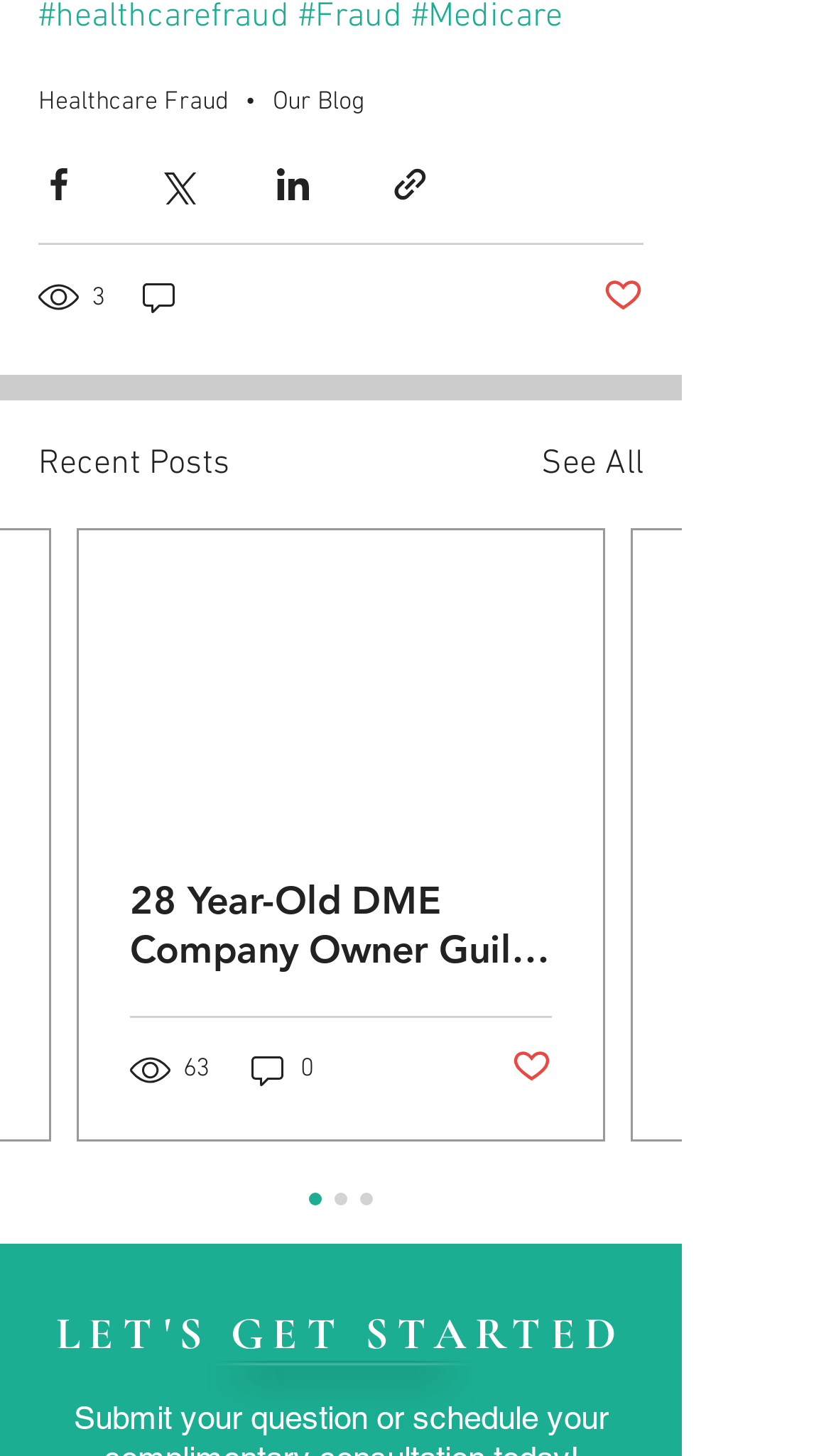Specify the bounding box coordinates of the element's region that should be clicked to achieve the following instruction: "Like the post". The bounding box coordinates consist of four float numbers between 0 and 1, in the format [left, top, right, bottom].

[0.615, 0.718, 0.664, 0.751]